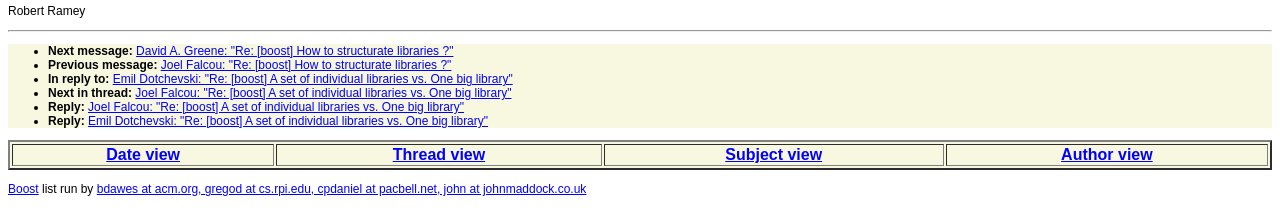Identify the bounding box coordinates of the area that should be clicked in order to complete the given instruction: "View previous message". The bounding box coordinates should be four float numbers between 0 and 1, i.e., [left, top, right, bottom].

[0.126, 0.279, 0.353, 0.346]